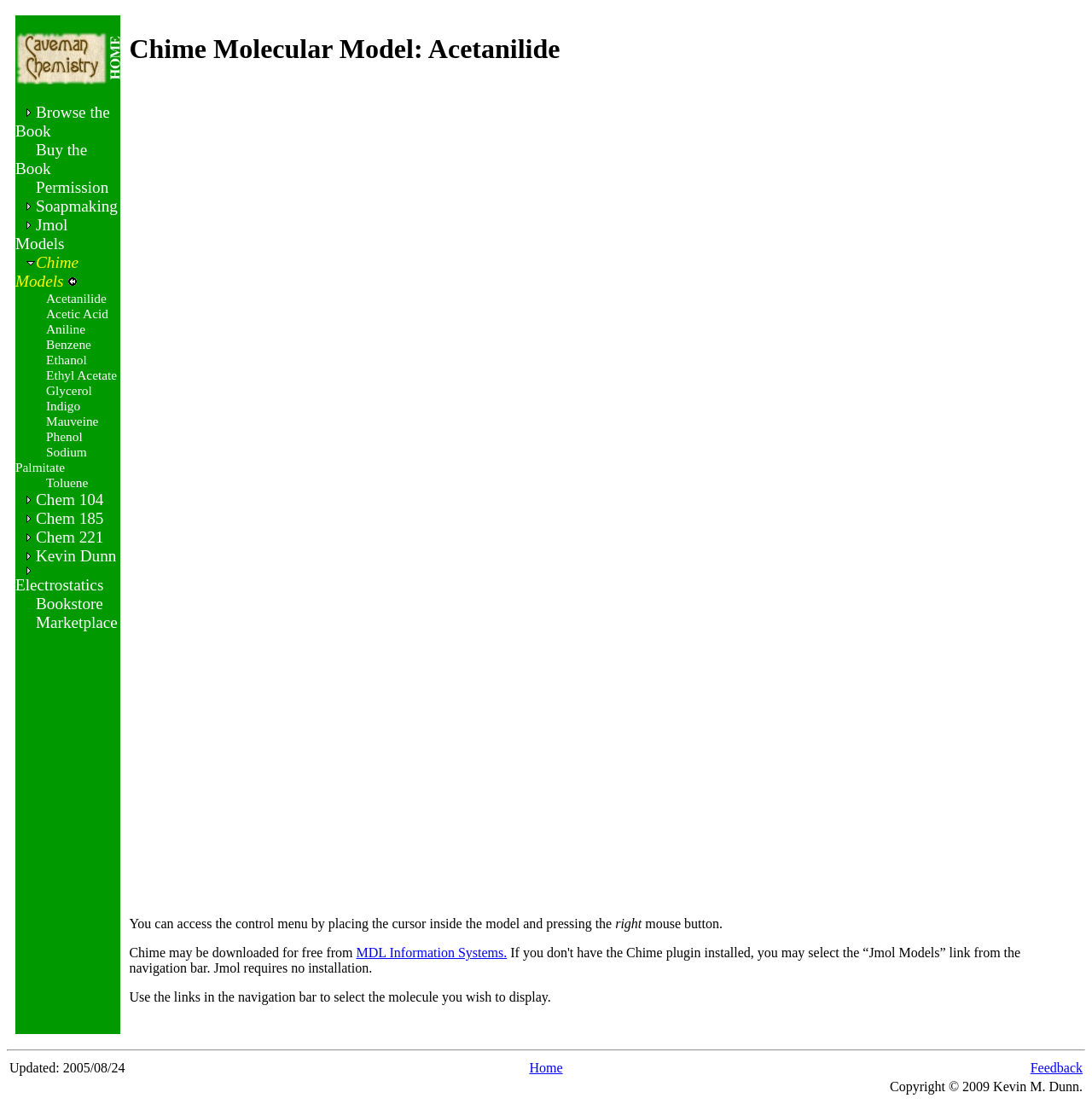Bounding box coordinates should be in the format (top-left x, top-left y, bottom-right x, bottom-right y) and all values should be floating point numbers between 0 and 1. Determine the bounding box coordinate for the UI element described as: Meet the Principal

None